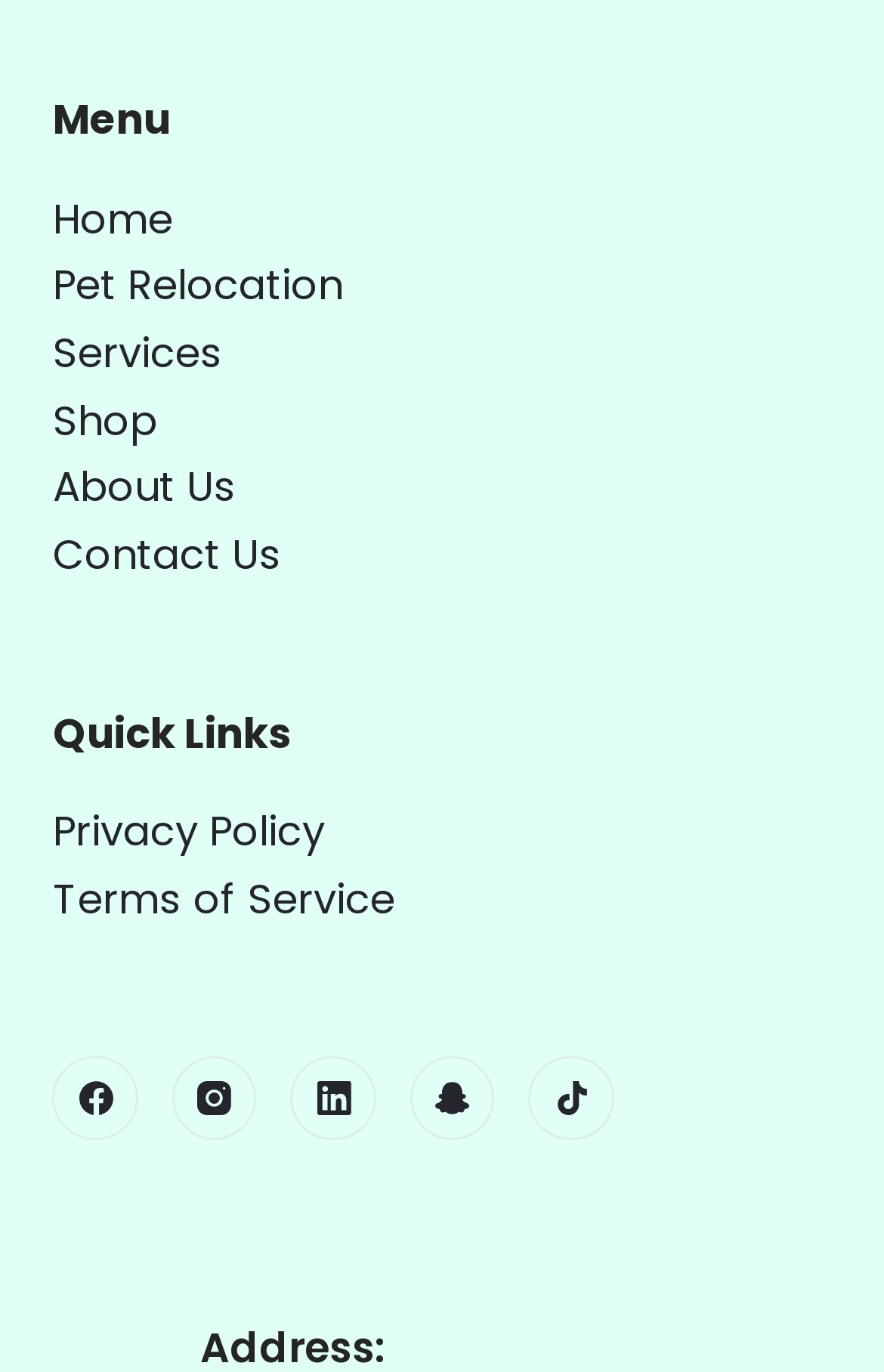Bounding box coordinates are specified in the format (top-left x, top-left y, bottom-right x, bottom-right y). All values are floating point numbers bounded between 0 and 1. Please provide the bounding box coordinate of the region this sentence describes: Pet Relocation

[0.06, 0.187, 0.388, 0.229]